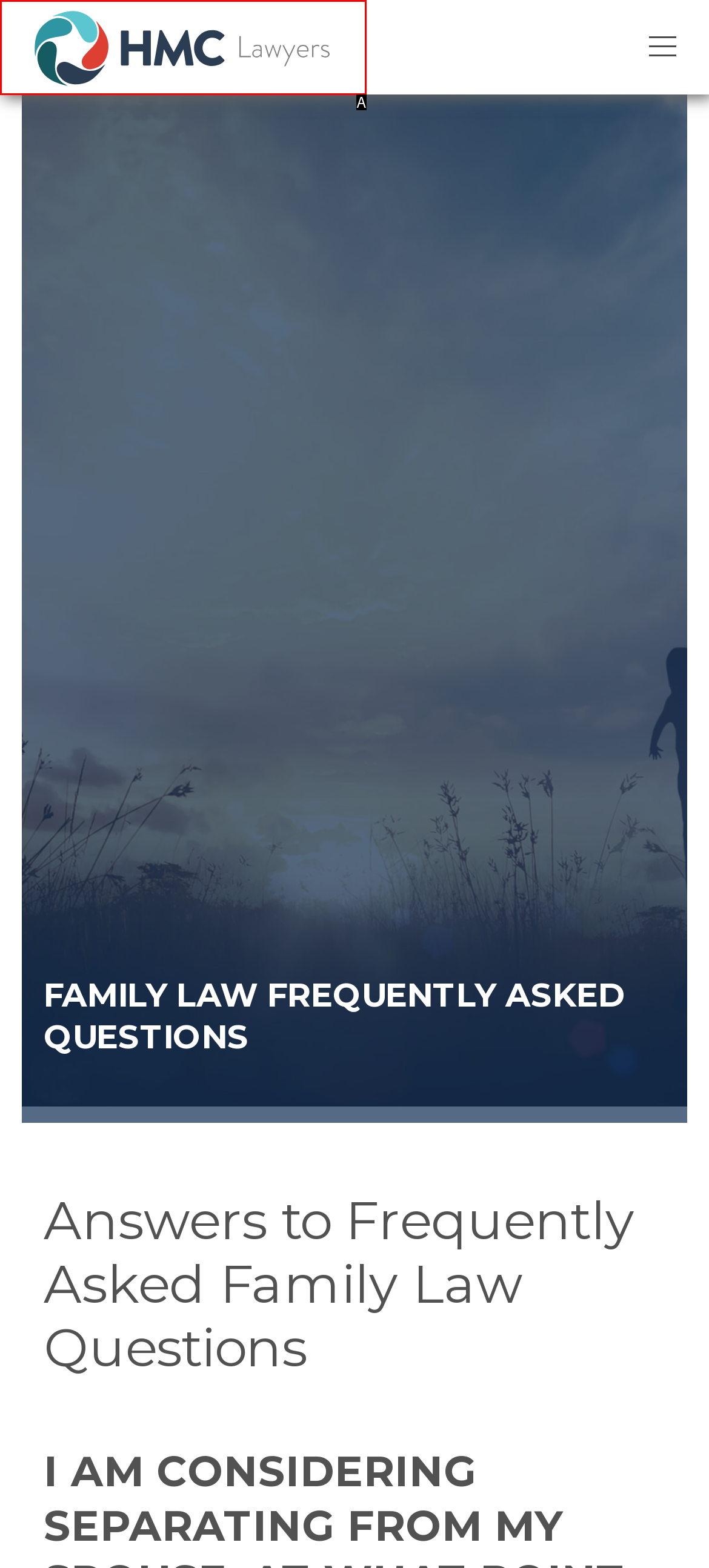Based on the description: HMC Lawyers, select the HTML element that best fits. Reply with the letter of the correct choice from the options given.

A